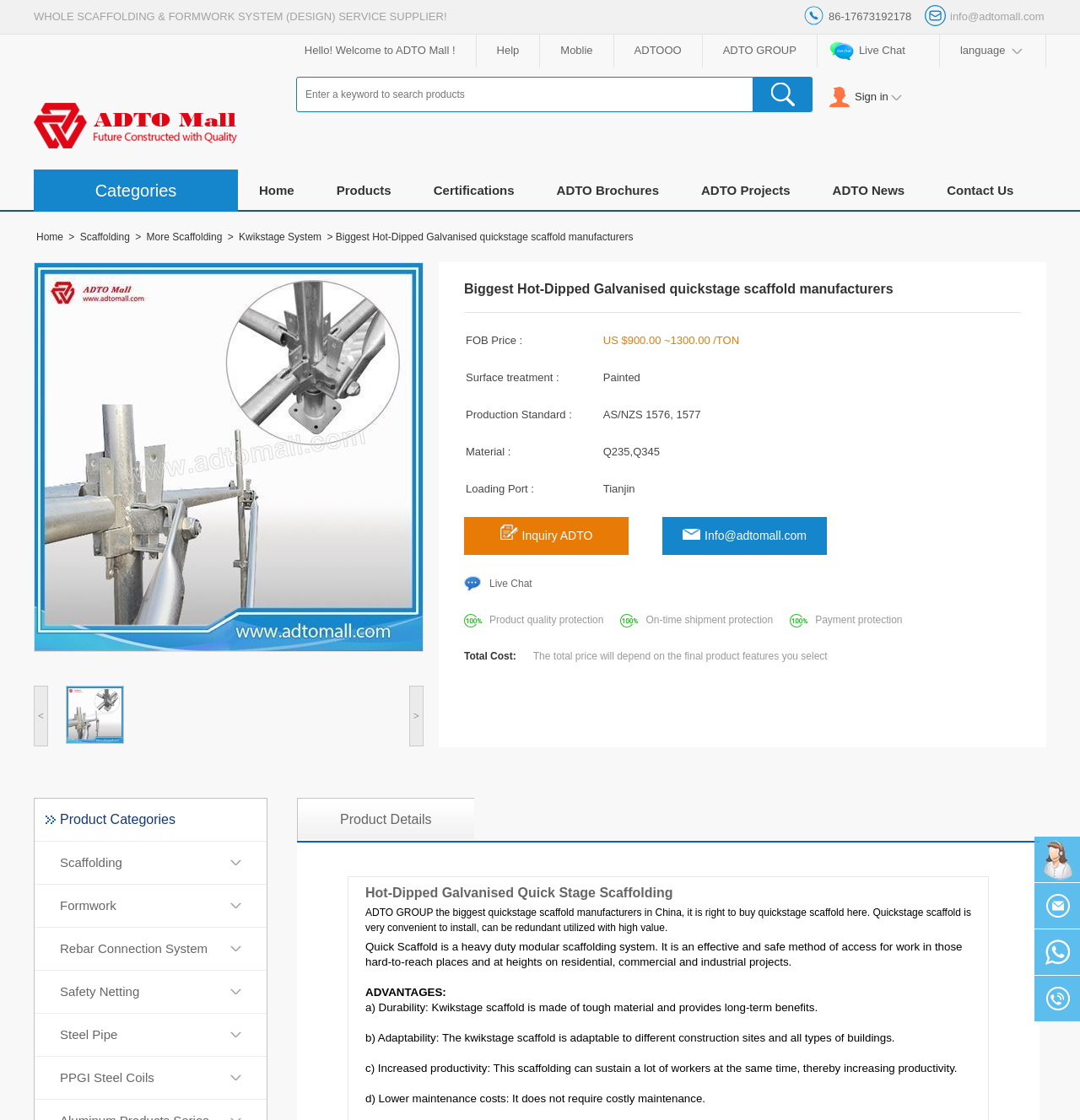Could you indicate the bounding box coordinates of the region to click in order to complete this instruction: "Contact us through live chat".

[0.757, 0.03, 0.869, 0.06]